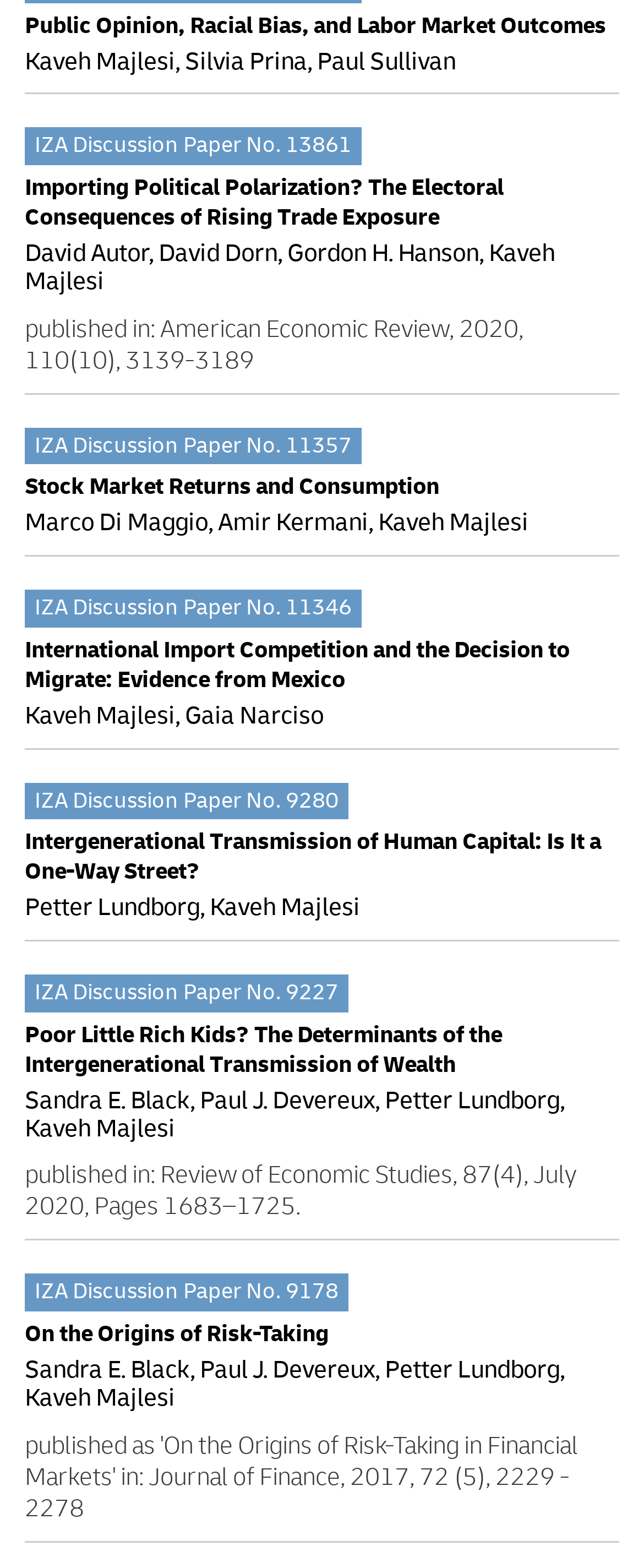Identify the bounding box coordinates for the UI element mentioned here: "Paul J. Devereux". Provide the coordinates as four float values between 0 and 1, i.e., [left, top, right, bottom].

[0.31, 0.692, 0.582, 0.712]